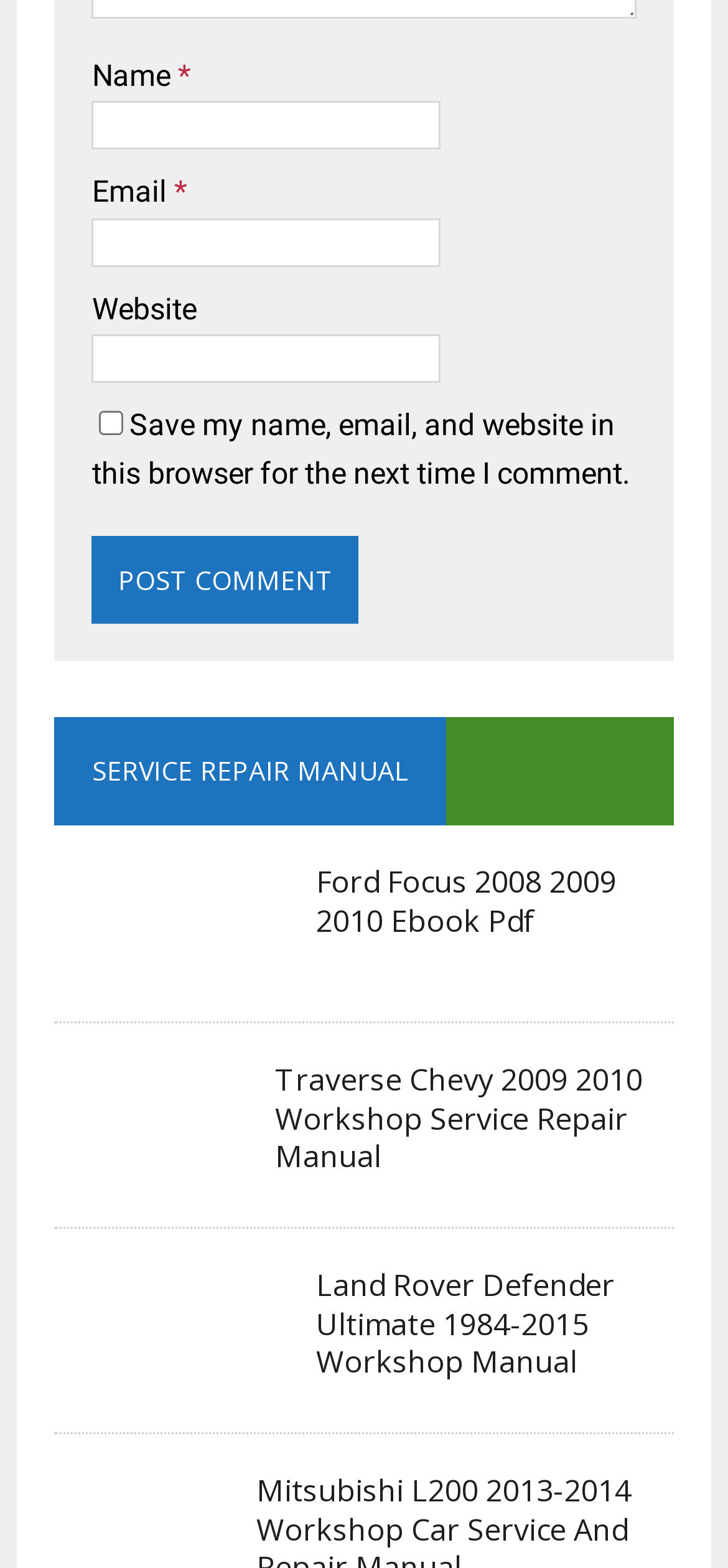Locate the bounding box coordinates of the item that should be clicked to fulfill the instruction: "Enter your email".

[0.126, 0.14, 0.605, 0.171]